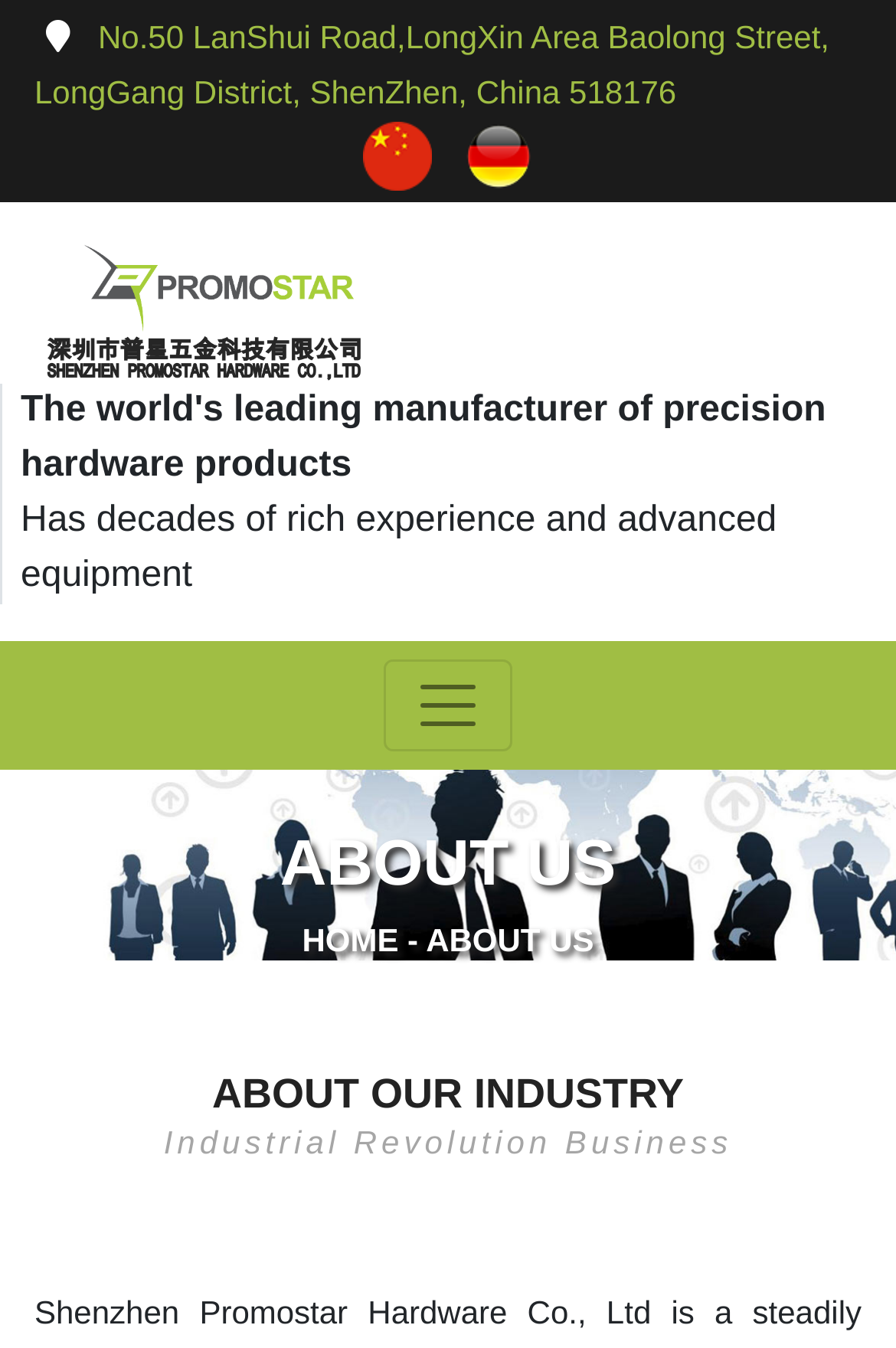Can you find and provide the title of the webpage?

WHY CHOOSE US?